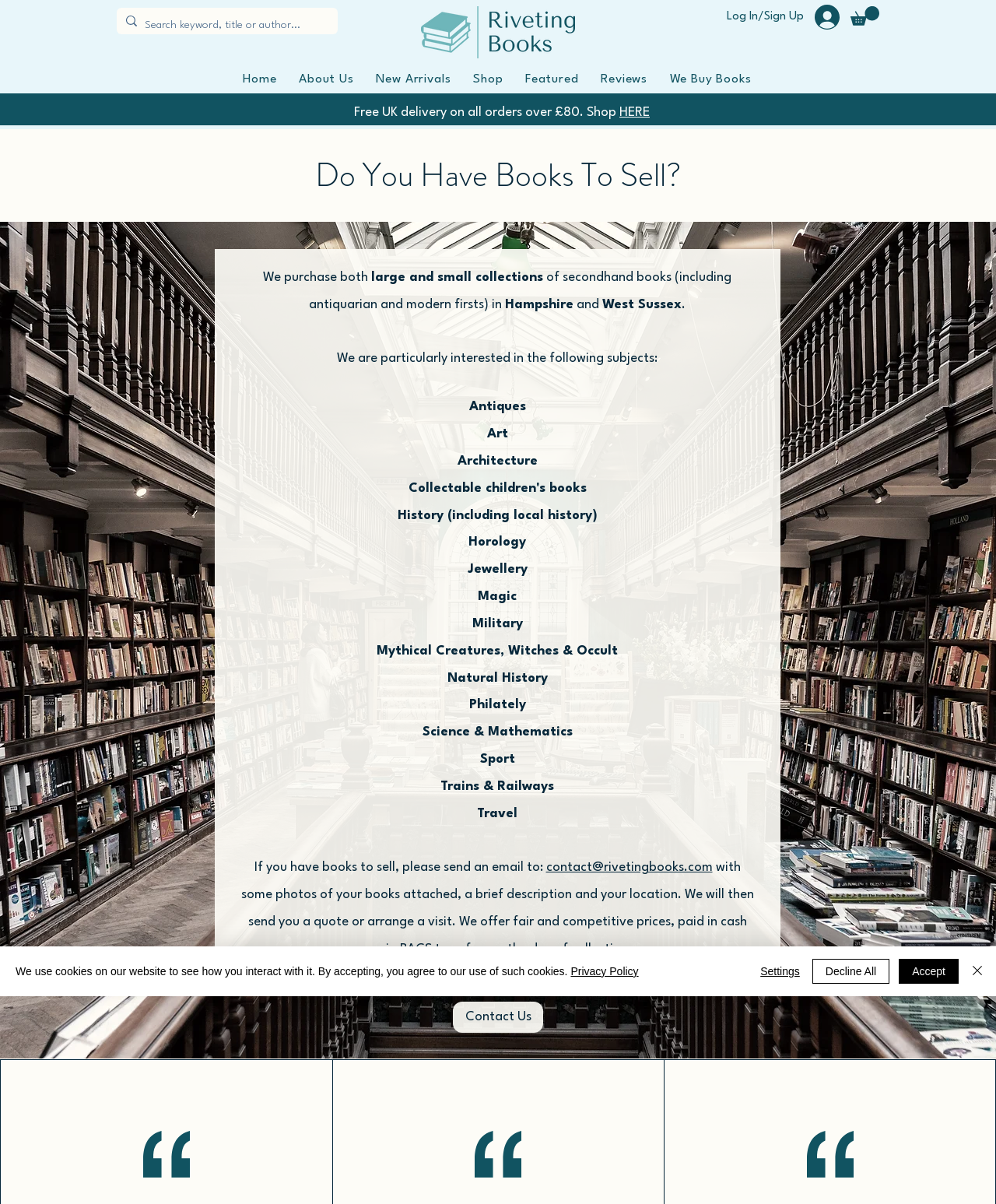Using the elements shown in the image, answer the question comprehensively: What is the purpose of the search box?

The search box is located at the top right corner of the webpage, and it allows users to search for books by keyword, title, or author, as indicated by the placeholder text 'Search keyword, title or author...'.